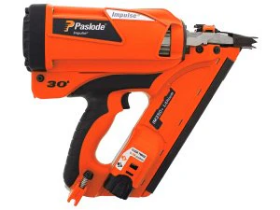Summarize the image with a detailed caption.

The image showcases the Paslode IM350+ Framing Nail Gun, a powerful tool designed for professional contractors and DIY enthusiasts alike. Characterized by its vibrant orange exterior and ergonomic design, this nail gun operates on a 30-degree angle, making it ideal for various framing projects. The robust performance is complemented by easy handling, ensuring precision and efficiency during use. This versatile tool is particularly suited for fastening in tight spaces or angles, providing a reliable solution for constructing frames, sheathing, and more. The Paslode IM350+ stands as a testament to quality and durability in woodworking and construction tasks.